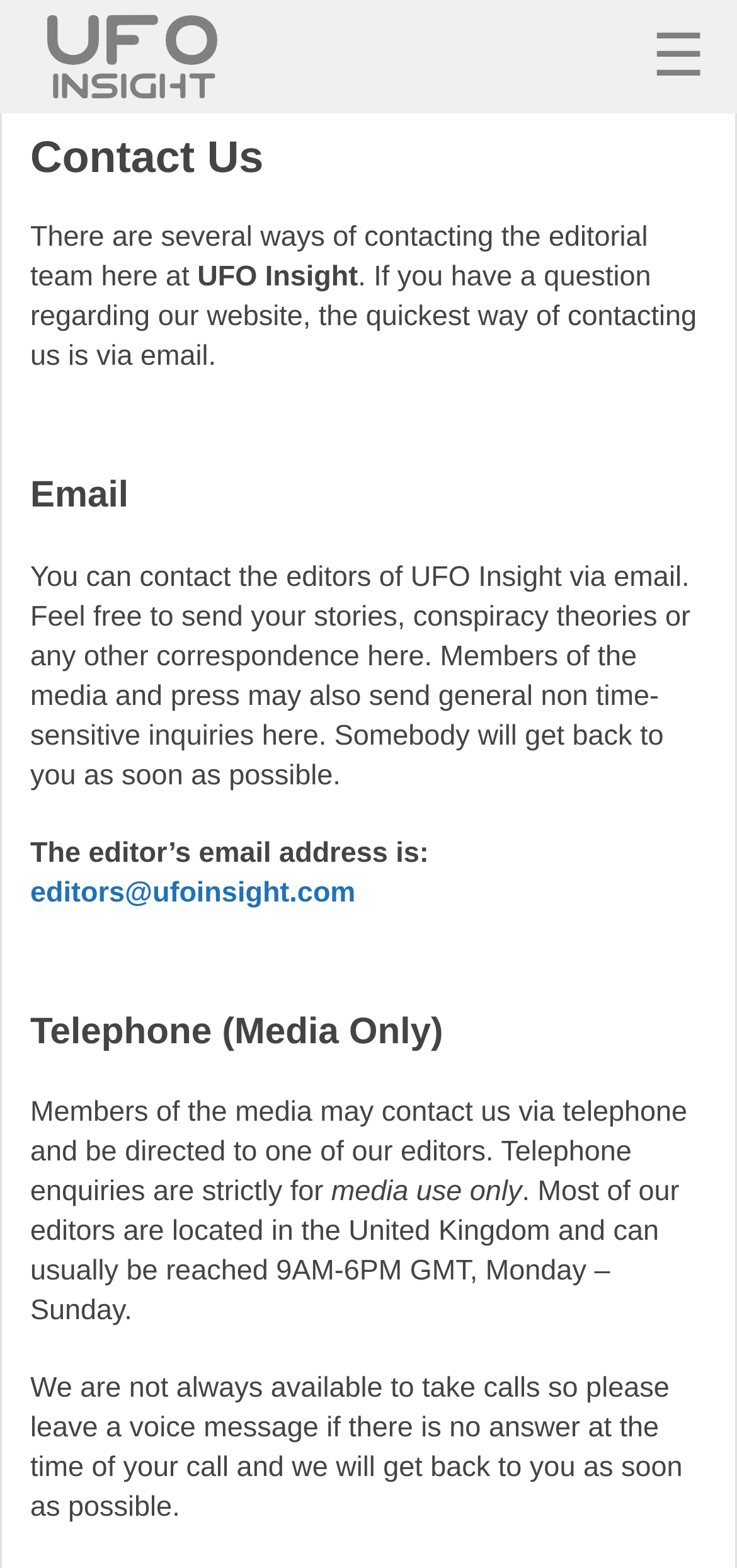Please answer the following question using a single word or phrase: 
What is the email address of the editor?

editors@ufoinsight.com